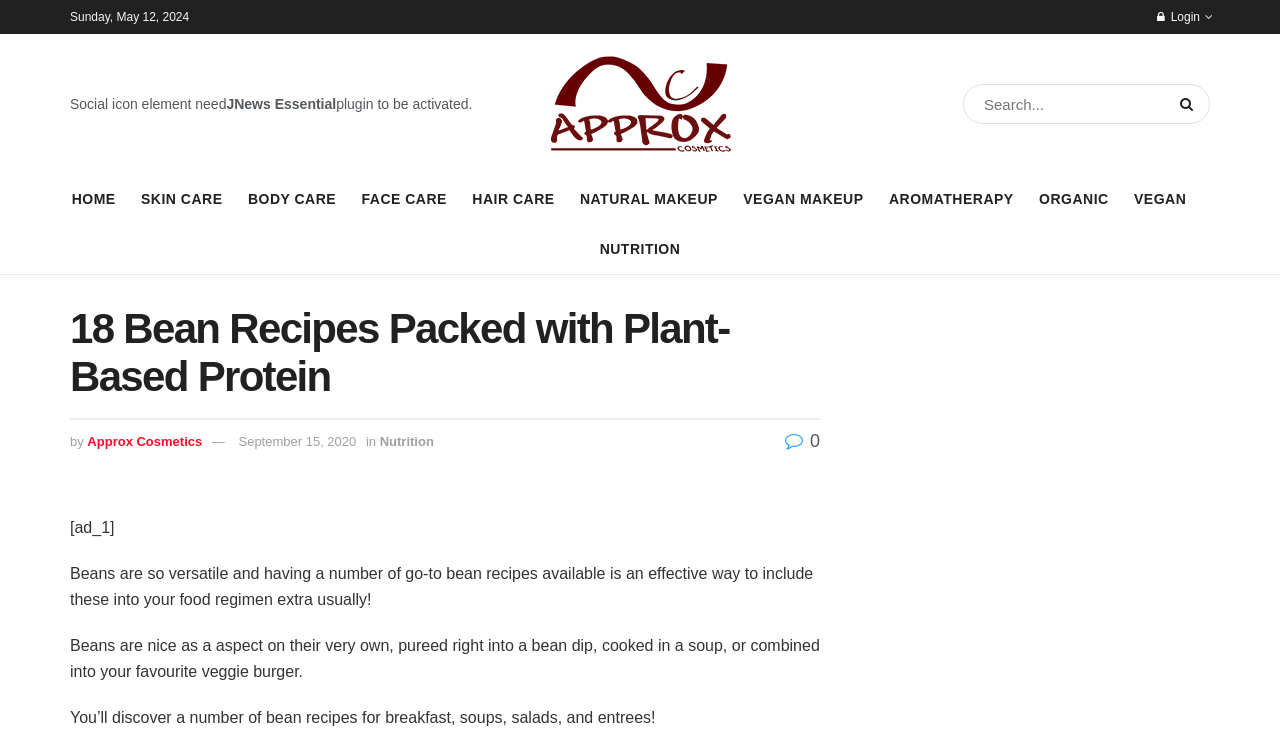Find the bounding box coordinates of the clickable element required to execute the following instruction: "View the skin care page". Provide the coordinates as four float numbers between 0 and 1, i.e., [left, top, right, bottom].

[0.11, 0.251, 0.174, 0.289]